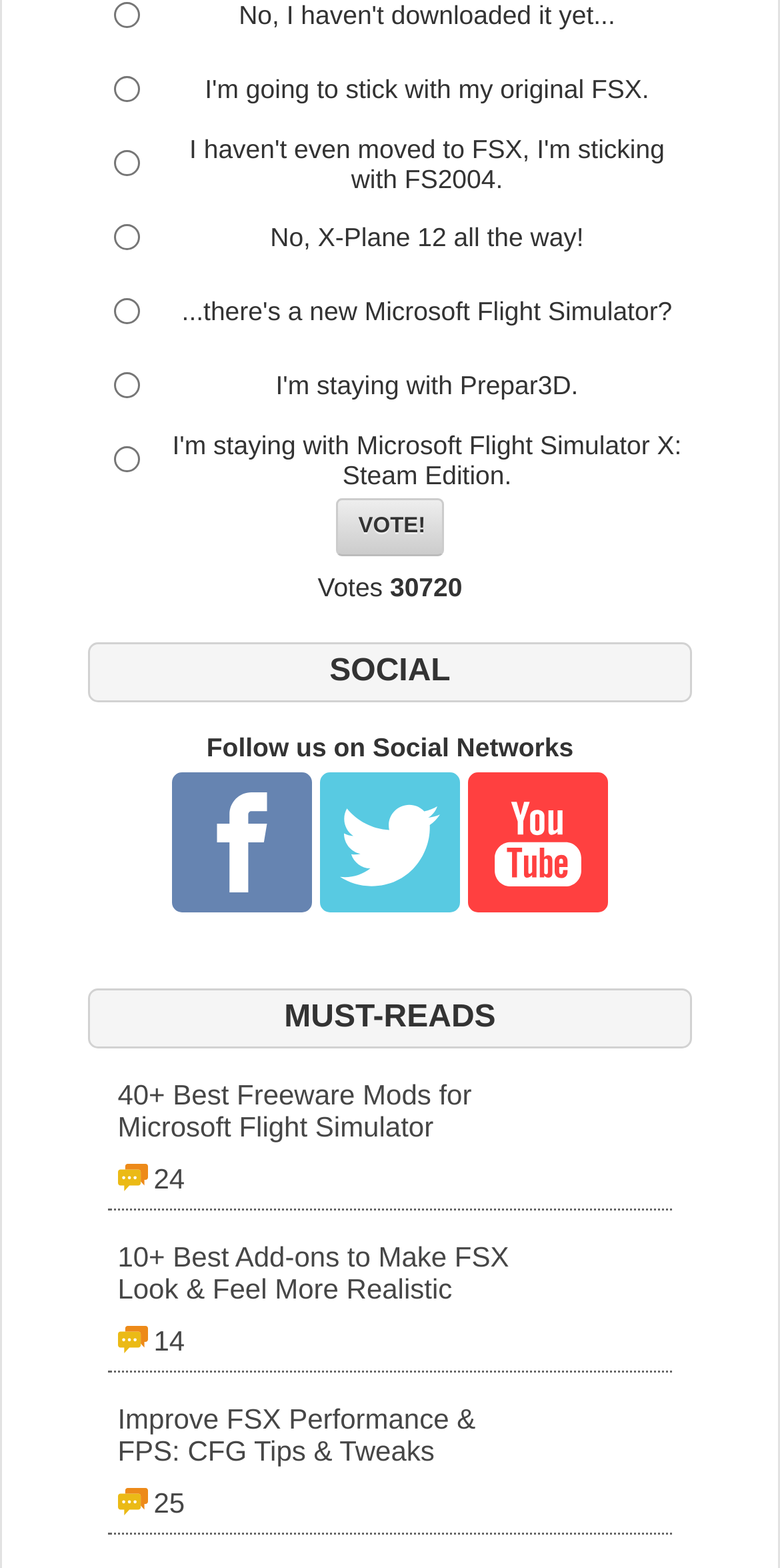What social networks are mentioned?
Please provide a single word or phrase as your answer based on the screenshot.

Facebook, Twitter, YouTube